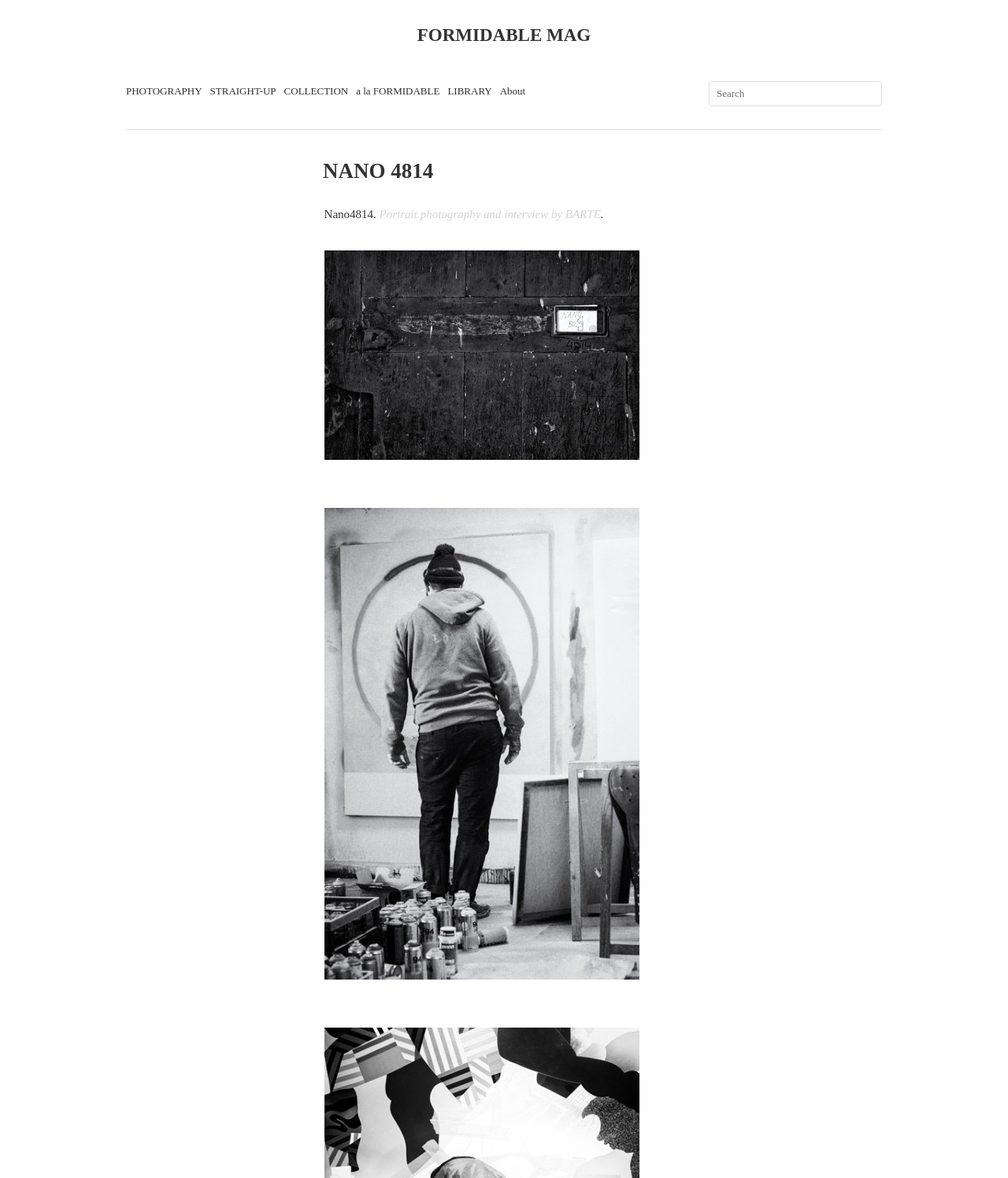What is the category of photography?
Look at the screenshot and provide an in-depth answer.

I found a link element 'Portrait photography and interview by' which suggests that the category of photography is portrait photography.